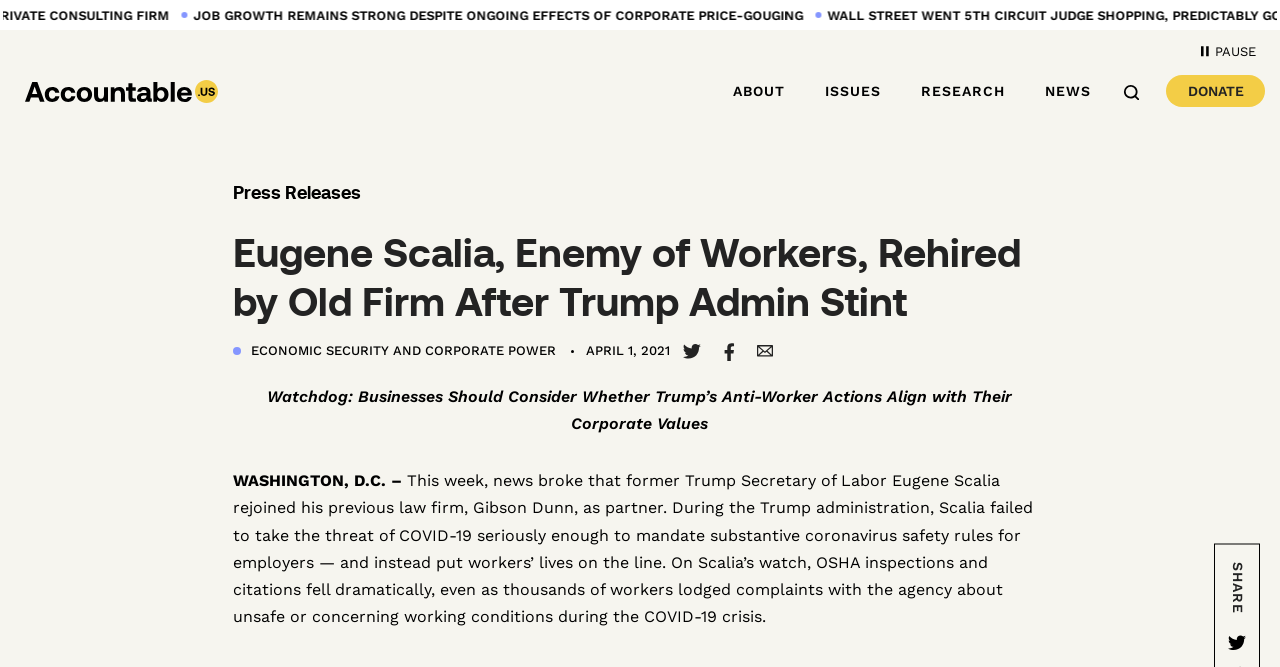Identify the coordinates of the bounding box for the element that must be clicked to accomplish the instruction: "Click the 'NEWS' link in the primary navigation".

[0.816, 0.096, 0.852, 0.177]